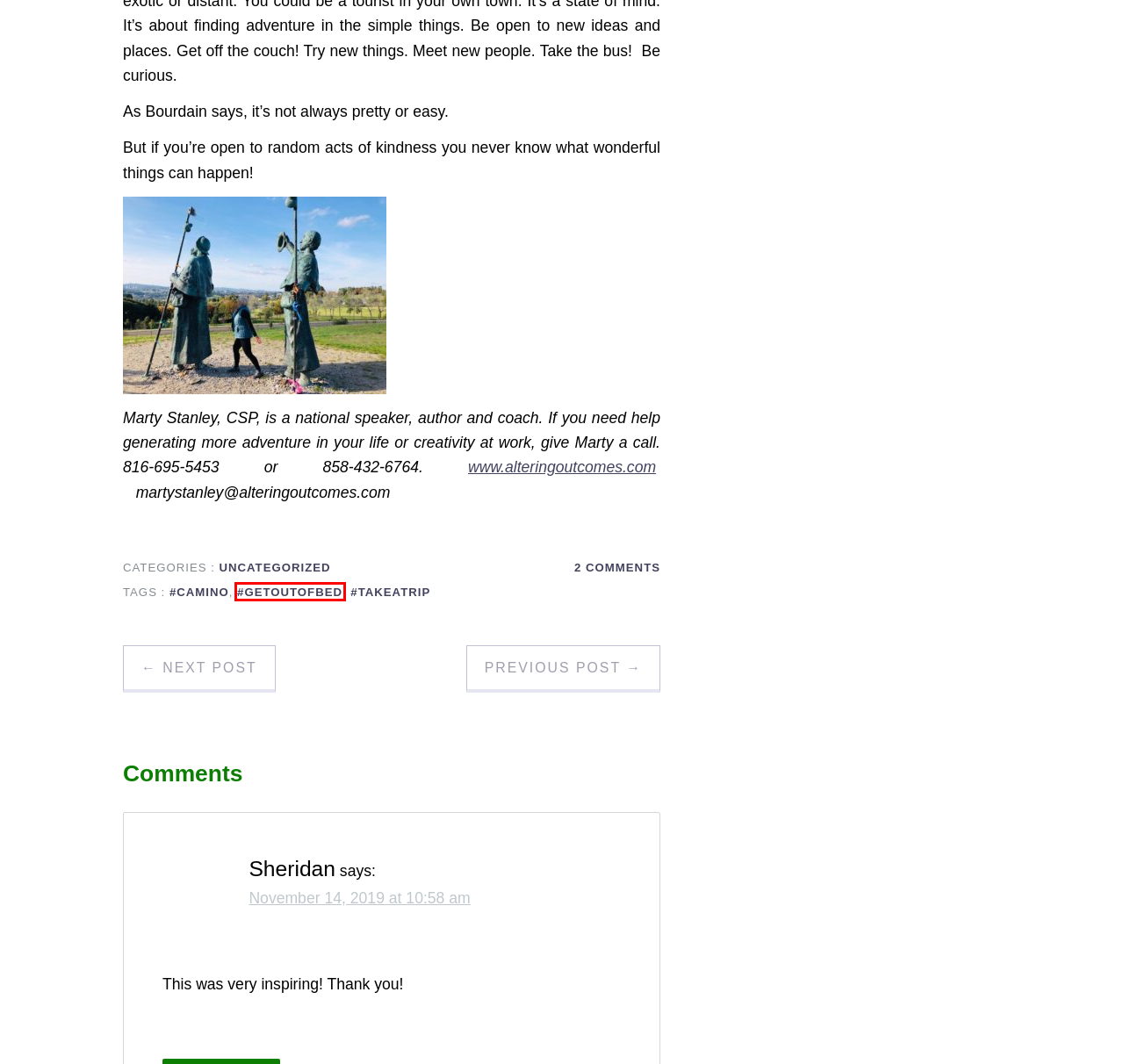Given a screenshot of a webpage featuring a red bounding box, identify the best matching webpage description for the new page after the element within the red box is clicked. Here are the options:
A. #Camino Archives - Altering Outcomes
B. Blog - Altering Outcomes
C. Preparing for the Camino - What I Learned From My Meetup Hiking Group - Altering Outcomes
D. #takeatrip Archives - Altering Outcomes
E. Year Of The Woman - Altering Outcomes
F. Uncategorized Archives - Altering Outcomes
G. #getoutofBED Archives - Altering Outcomes
H. Contact - Altering Outcomes

G